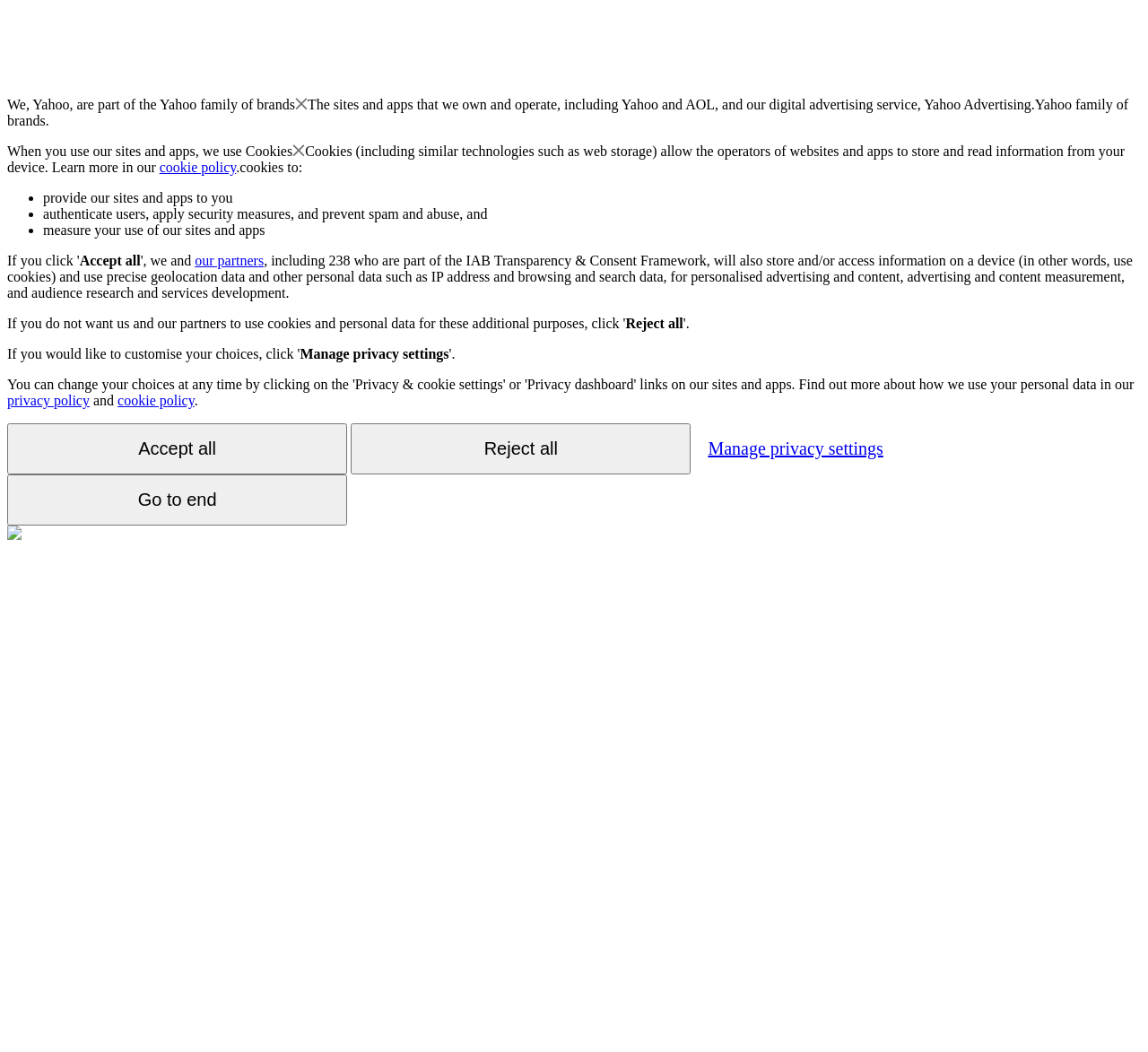Please specify the bounding box coordinates of the area that should be clicked to accomplish the following instruction: "Click the 'Accept all' button". The coordinates should consist of four float numbers between 0 and 1, i.e., [left, top, right, bottom].

[0.069, 0.24, 0.122, 0.255]